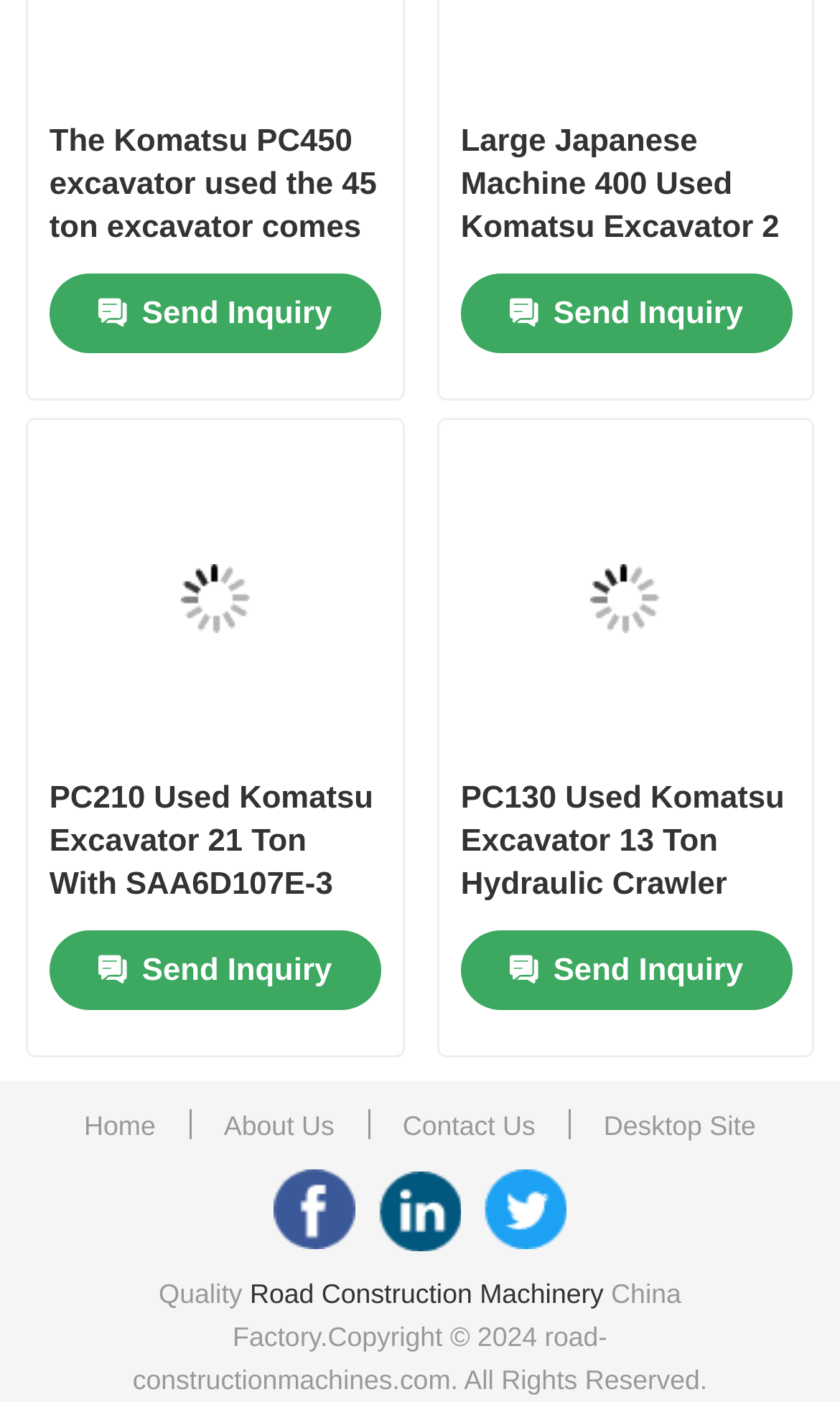Find the bounding box coordinates for the HTML element described as: "Desktop Site". The coordinates should consist of four float values between 0 and 1, i.e., [left, top, right, bottom].

[0.719, 0.788, 0.9, 0.818]